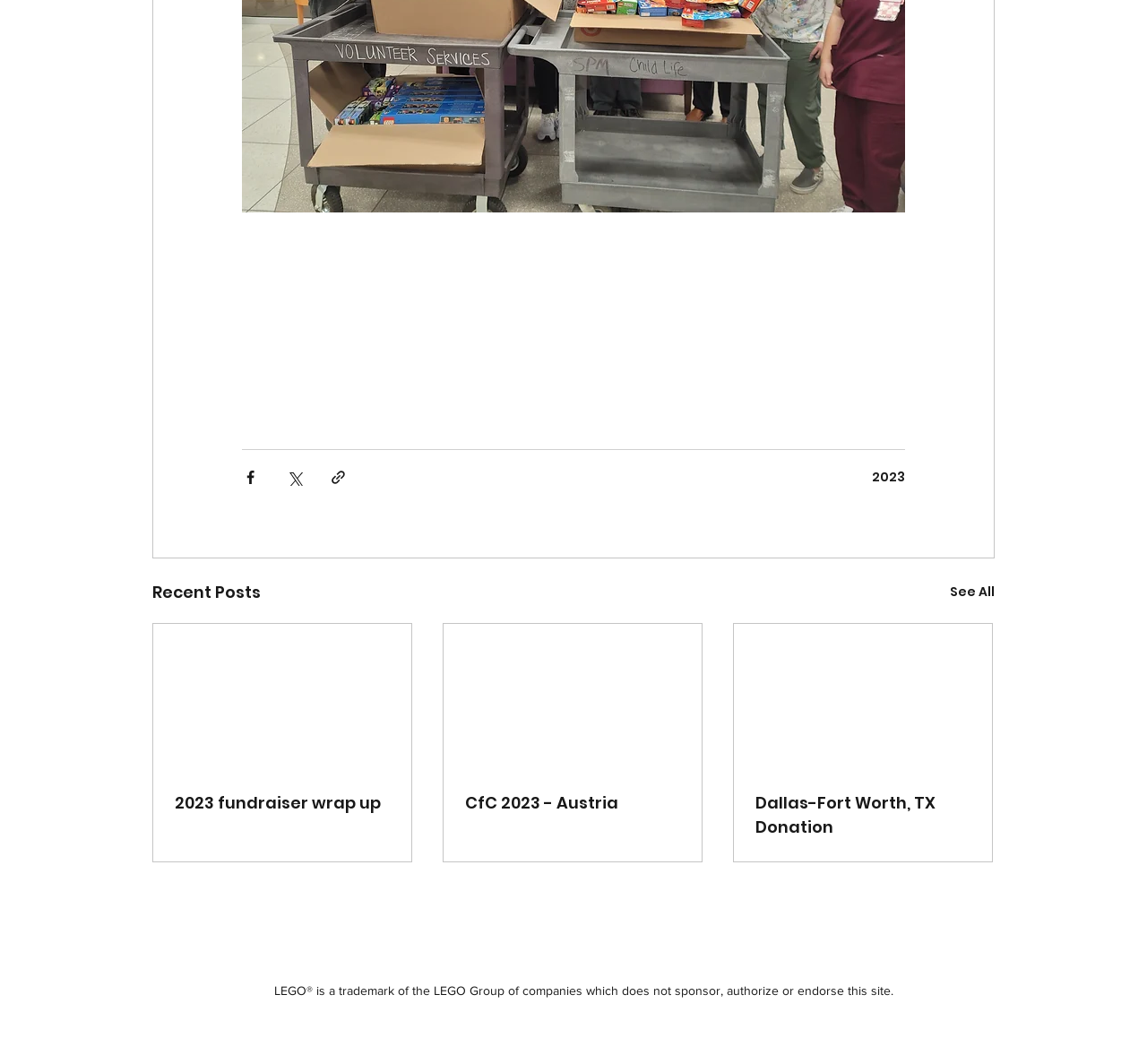What is the name of the second article?
Provide a well-explained and detailed answer to the question.

I looked at the second article and found the link 'CfC 2023 - Austria', so the name of the second article is 'CfC 2023 - Austria'.